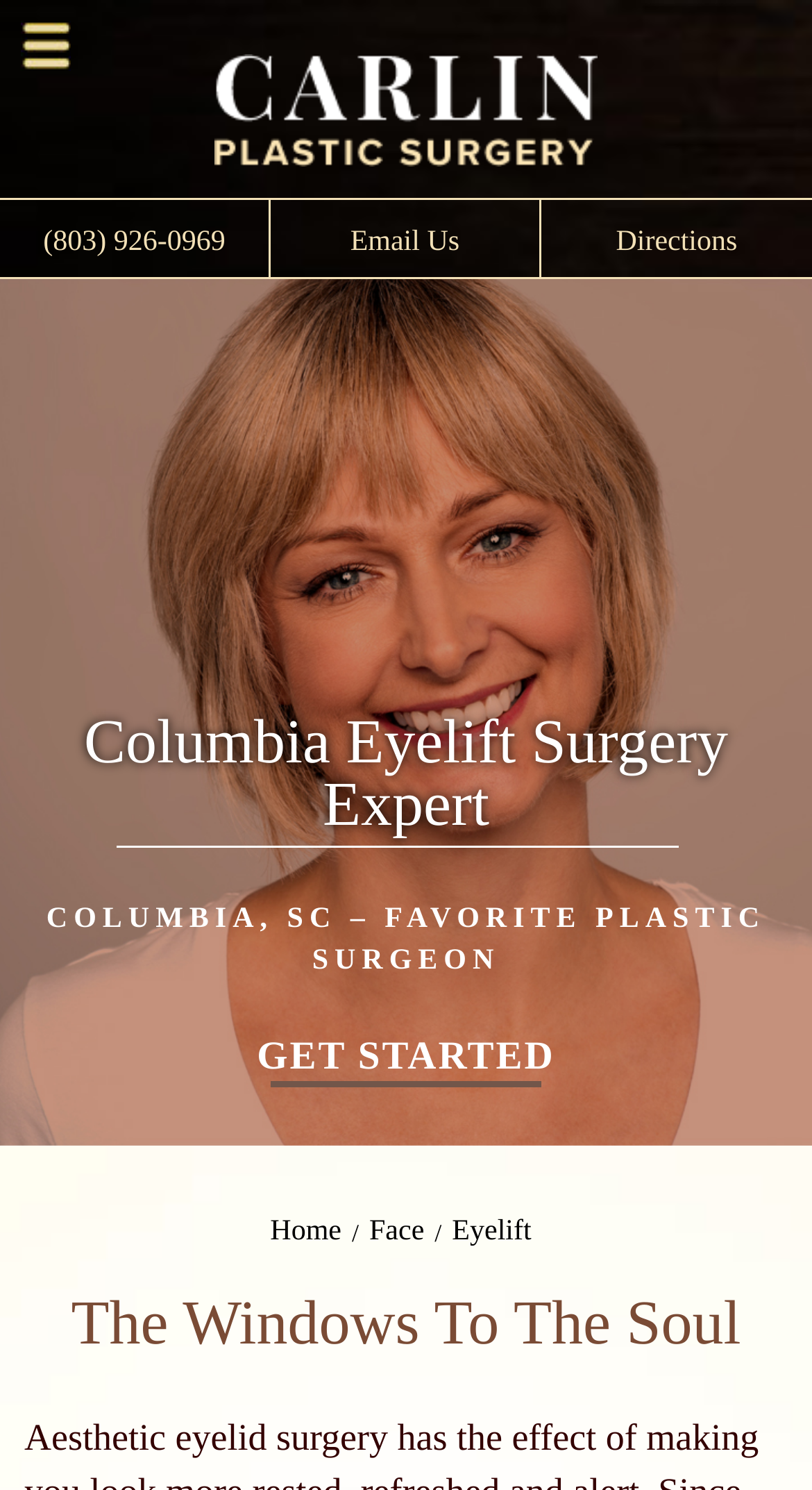Determine and generate the text content of the webpage's headline.

Columbia Eyelift Surgery Expert